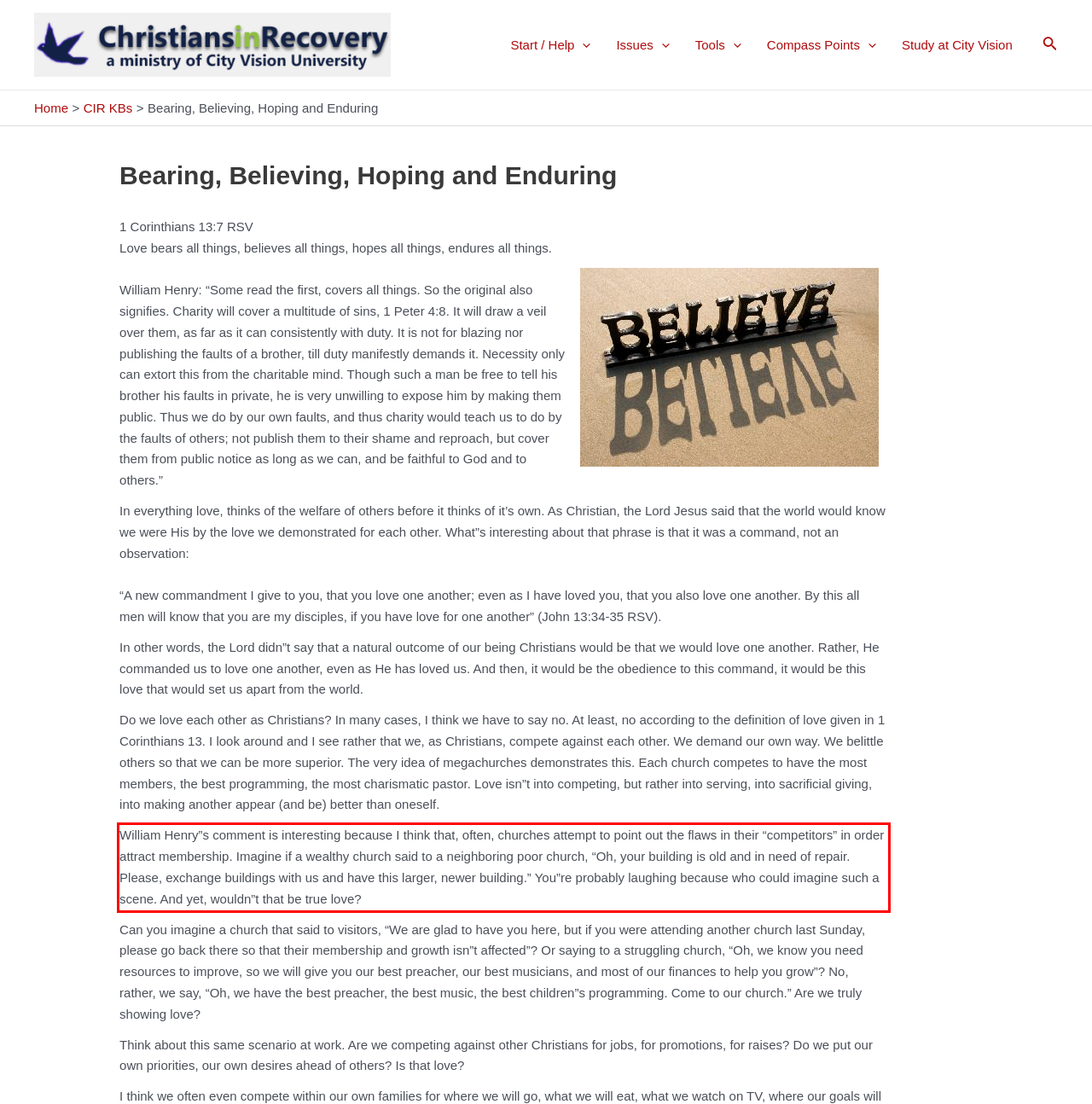With the given screenshot of a webpage, locate the red rectangle bounding box and extract the text content using OCR.

William Henry”s comment is interesting because I think that, often, churches attempt to point out the flaws in their “competitors” in order attract membership. Imagine if a wealthy church said to a neighboring poor church, “Oh, your building is old and in need of repair. Please, exchange buildings with us and have this larger, newer building.” You”re probably laughing because who could imagine such a scene. And yet, wouldn”t that be true love?